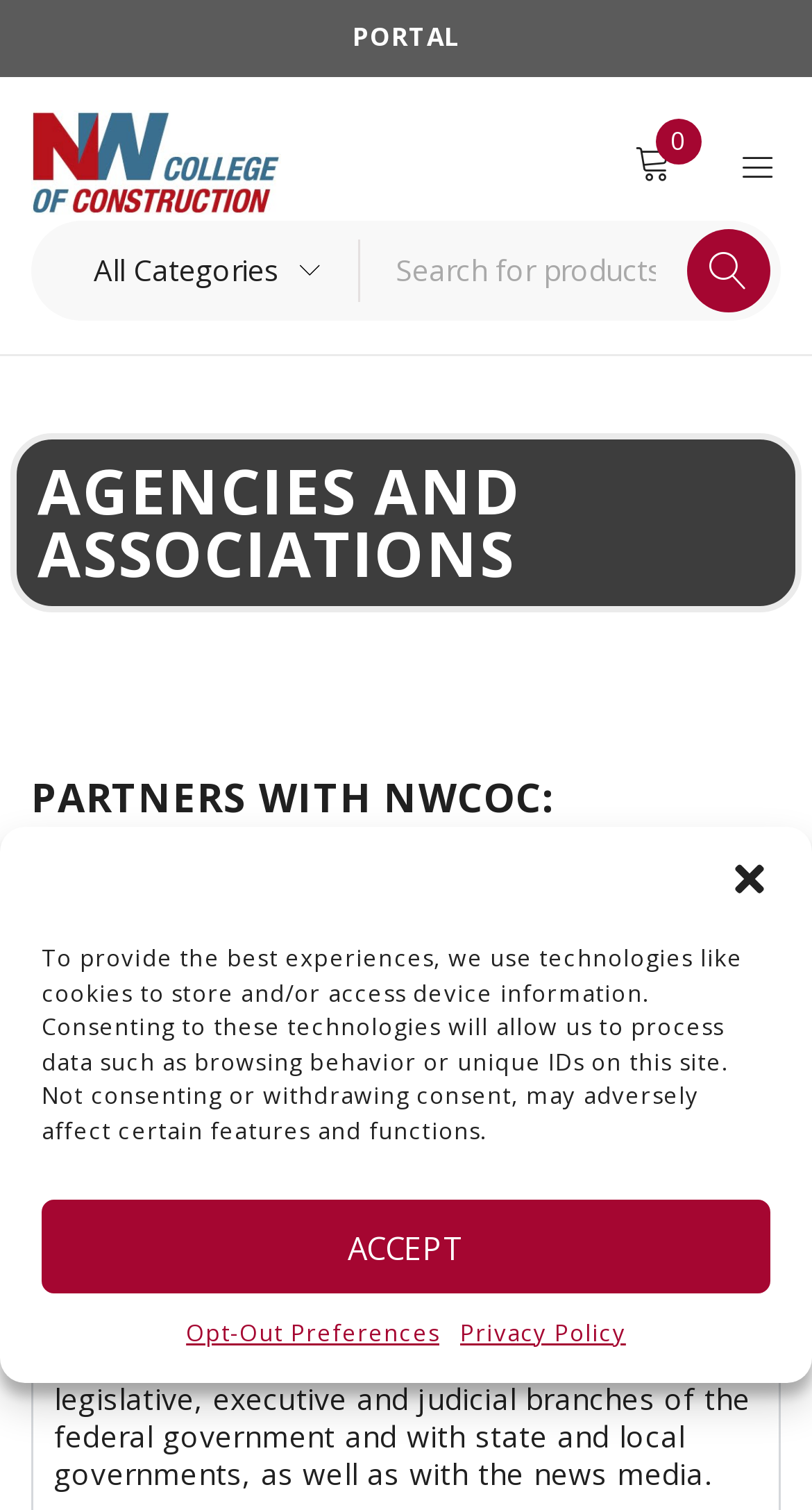What is the purpose of the search bar?
Using the visual information, reply with a single word or short phrase.

Search for products